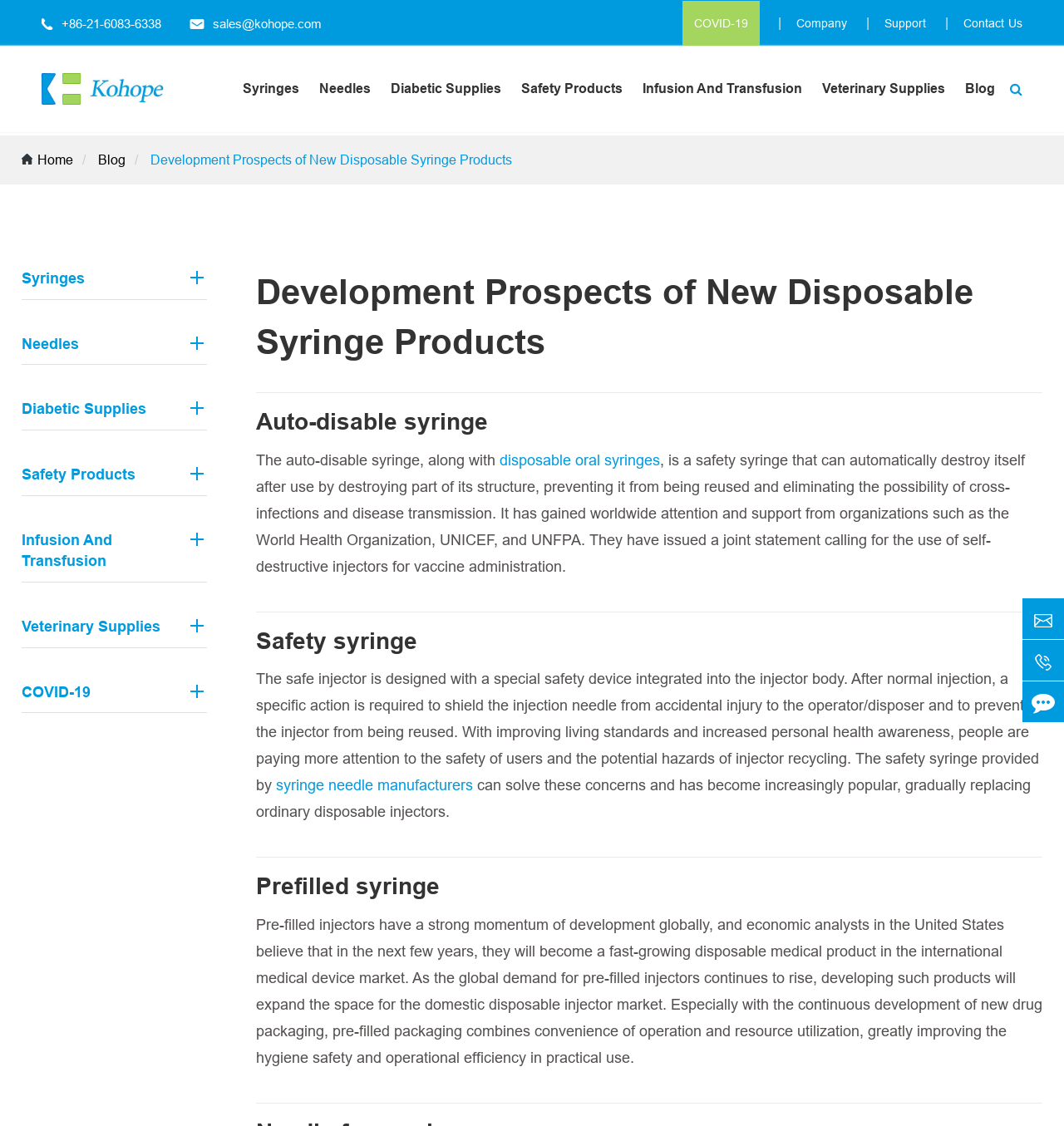Please find the bounding box coordinates in the format (top-left x, top-left y, bottom-right x, bottom-right y) for the given element description. Ensure the coordinates are floating point numbers between 0 and 1. Description: Support

[0.831, 0.002, 0.874, 0.039]